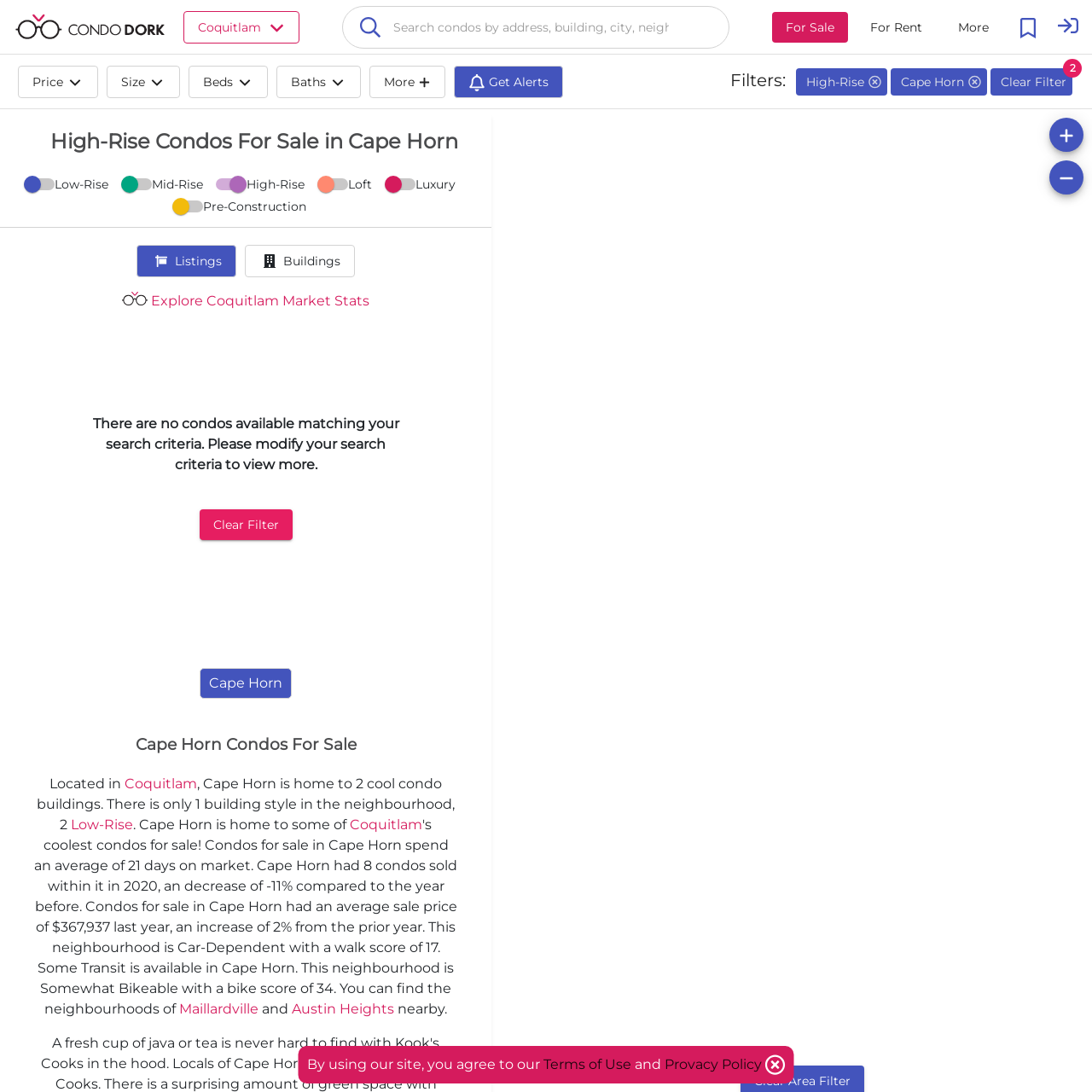Please provide the bounding box coordinates for the UI element as described: "About Us". The coordinates must be four floats between 0 and 1, represented as [left, top, right, bottom].

None